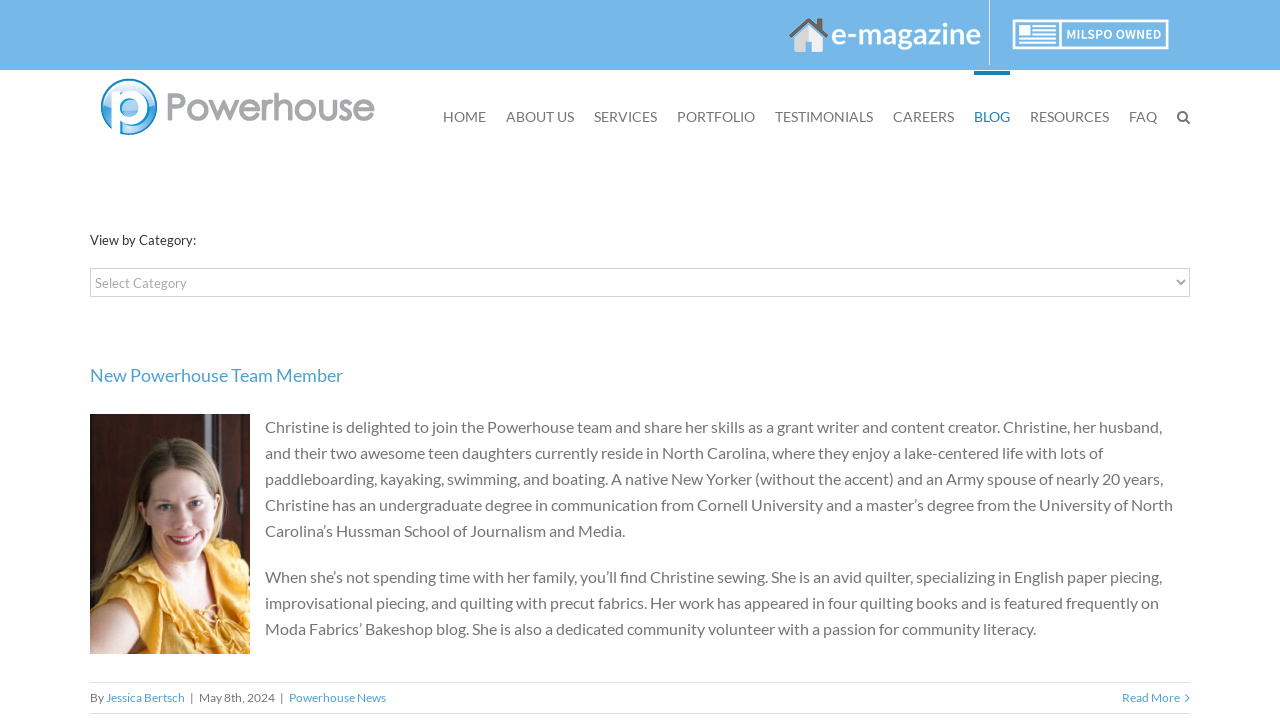Based on the image, please elaborate on the answer to the following question:
How many categories can be viewed by?

The webpage has a combobox with the label 'View by Category:', but it does not specify how many categories are available. The combobox is not expanded, so I cannot determine the number of categories.